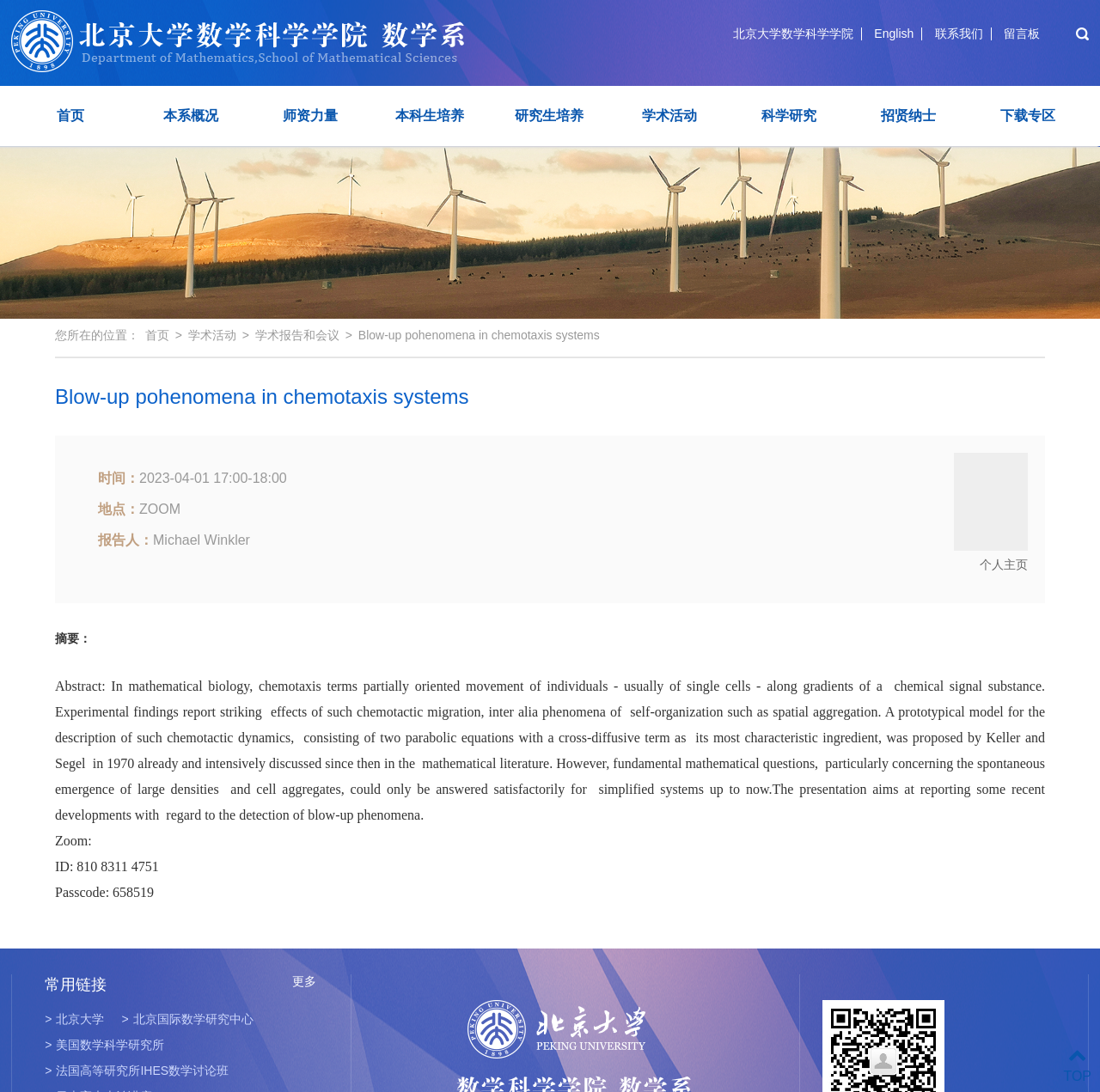Please locate the bounding box coordinates for the element that should be clicked to achieve the following instruction: "View the homepage". Ensure the coordinates are given as four float numbers between 0 and 1, i.e., [left, top, right, bottom].

[0.052, 0.099, 0.077, 0.113]